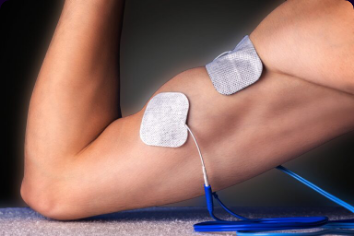At what angle is the arm positioned?
Based on the image, give a one-word or short phrase answer.

A slight angle